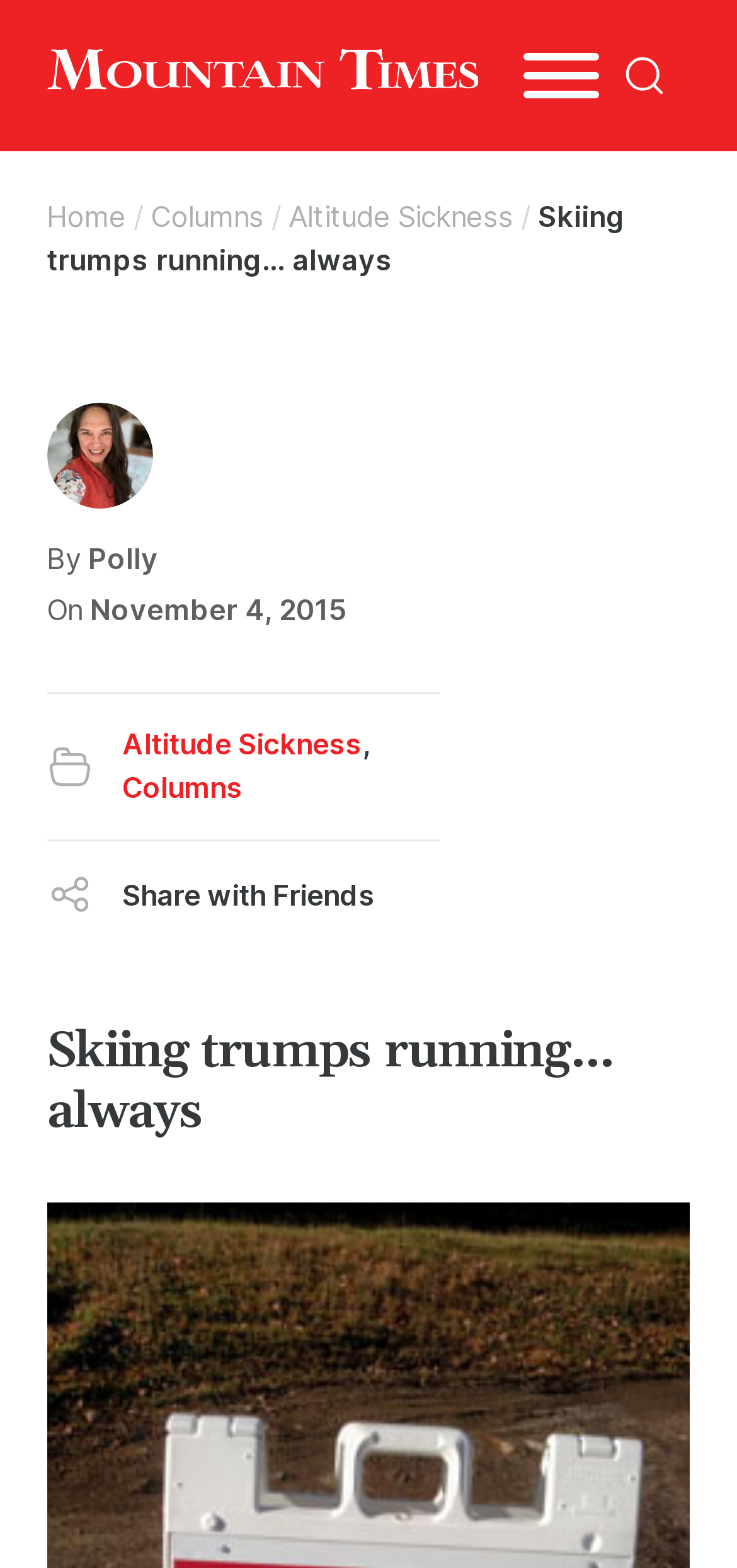Identify the coordinates of the bounding box for the element that must be clicked to accomplish the instruction: "Search for a coin using the quick search".

None